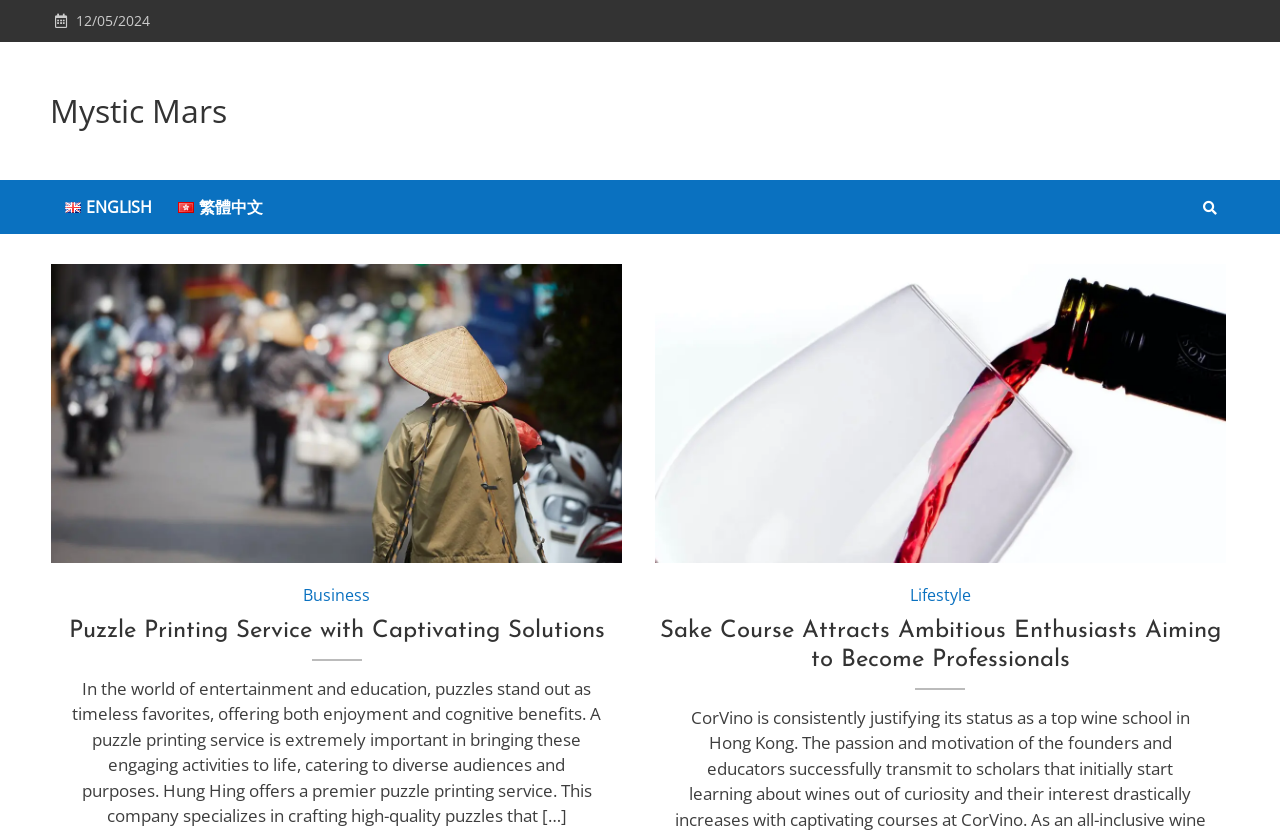What is the date displayed on the top?
Please give a detailed and elaborate answer to the question based on the image.

The date '12/05/2024' is displayed on the top of the webpage, which can be found in the StaticText element with bounding box coordinates [0.056, 0.013, 0.117, 0.036].